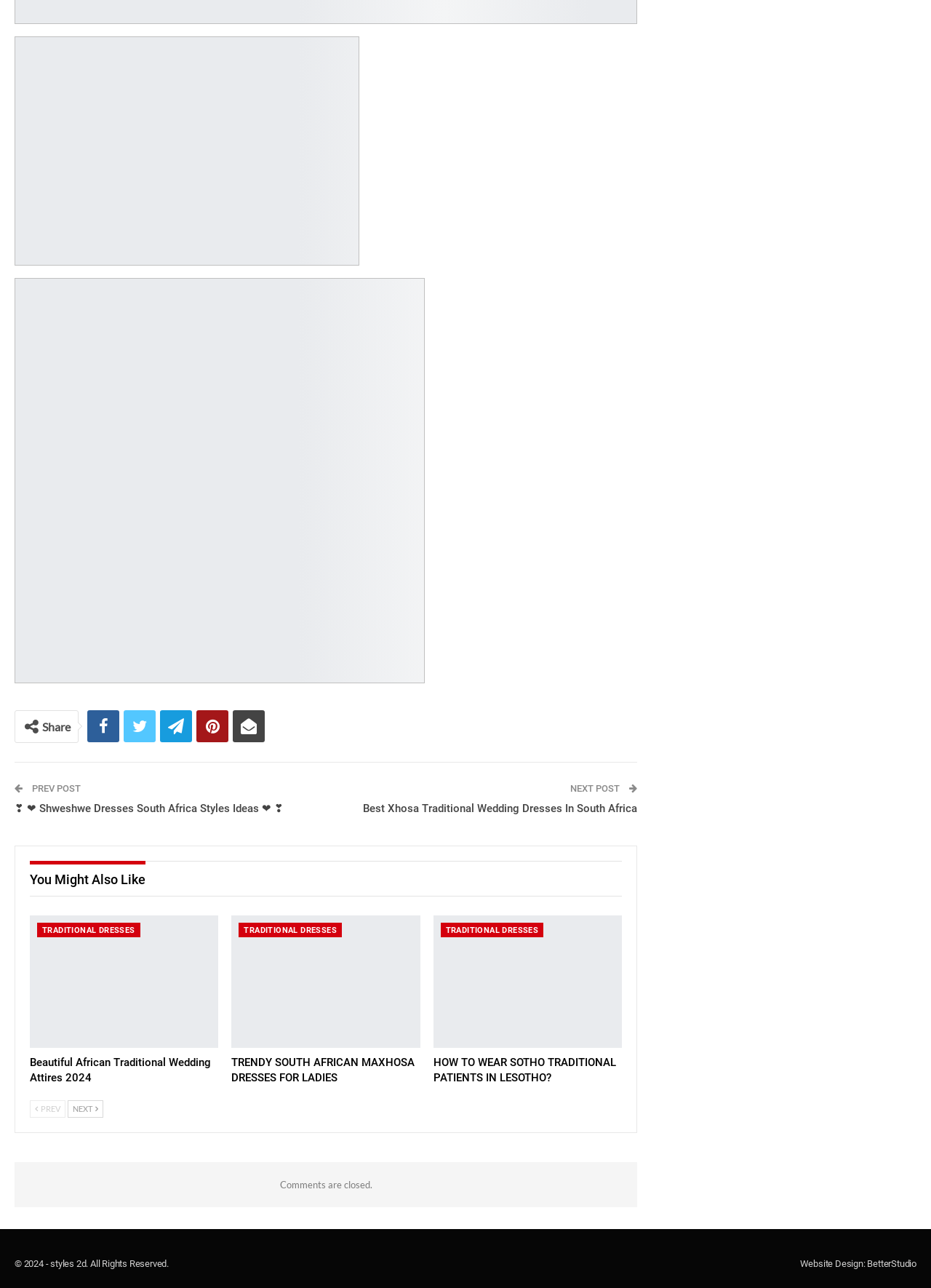Given the following UI element description: "More from author", find the bounding box coordinates in the webpage screenshot.

[0.156, 0.67, 0.235, 0.696]